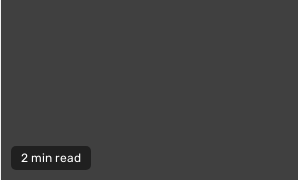Describe the image thoroughly.

The image features a minimalist design with a dark background and a highlighted text box reading "2 min read." This text typically indicates the estimated time required to read an article, suggesting a concise piece of content likely related to educational themes. The context implies it is part of a blog or news post, possibly discussing topics relevant to the viewer, such as education or current events. The clean layout draws attention to the reading time, encouraging readers to engage with the material without feeling overwhelmed by length.